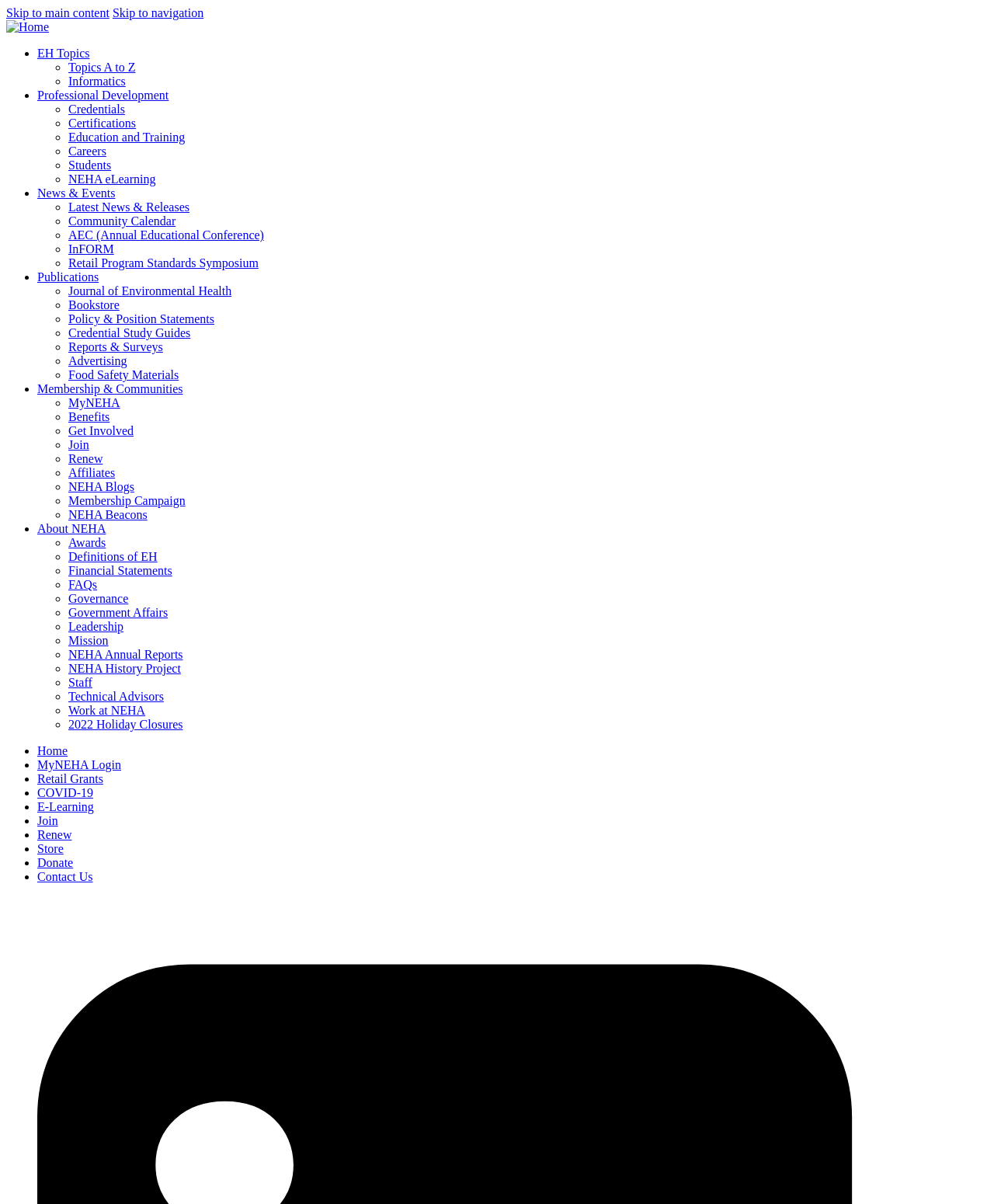Find the bounding box coordinates of the area that needs to be clicked in order to achieve the following instruction: "Explore the content related to More About This Recipe". The coordinates should be specified as four float numbers between 0 and 1, i.e., [left, top, right, bottom].

None